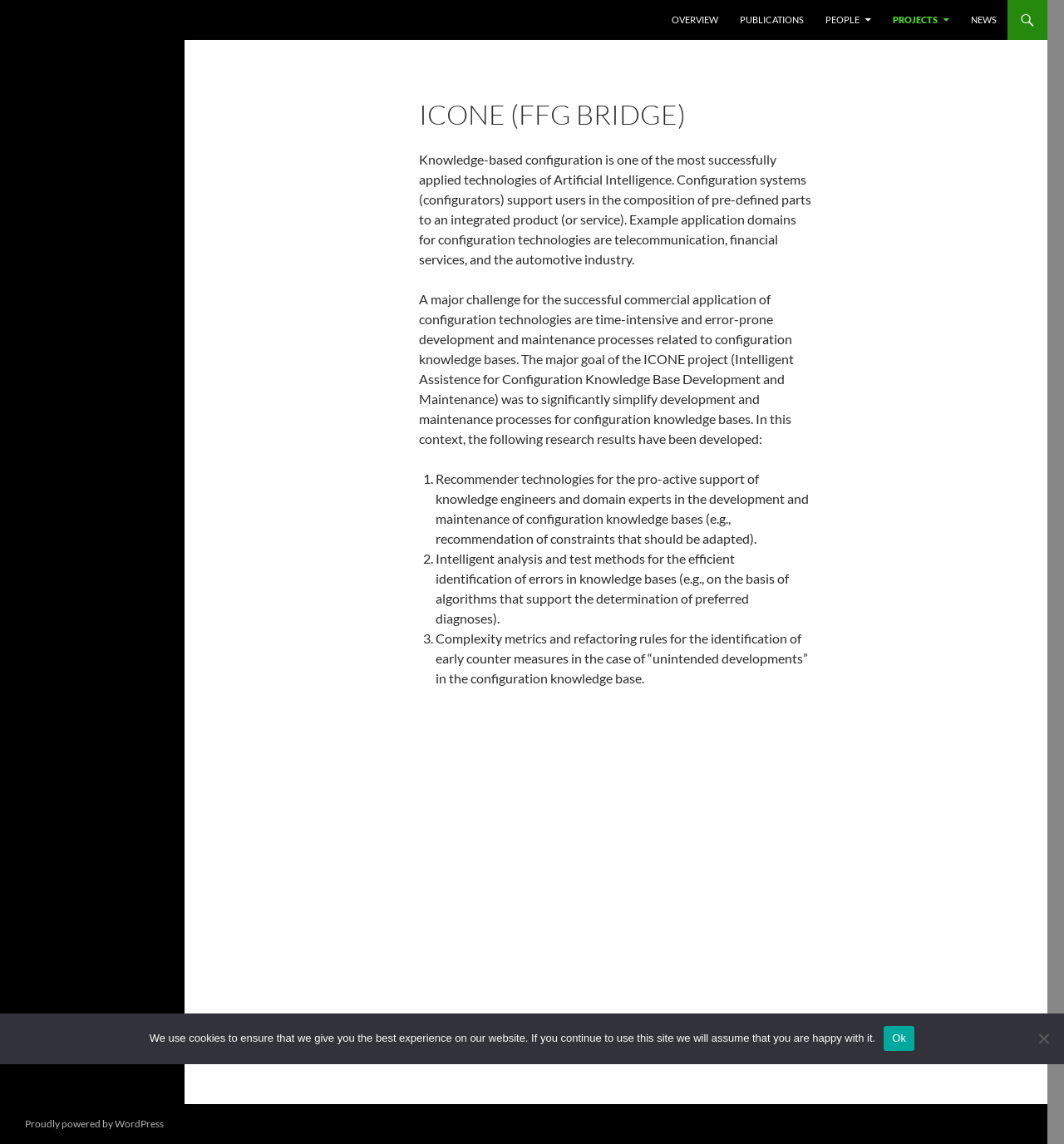Please identify the bounding box coordinates of the element I should click to complete this instruction: 'Go to the 'About' page'. The coordinates should be given as four float numbers between 0 and 1, like this: [left, top, right, bottom].

None